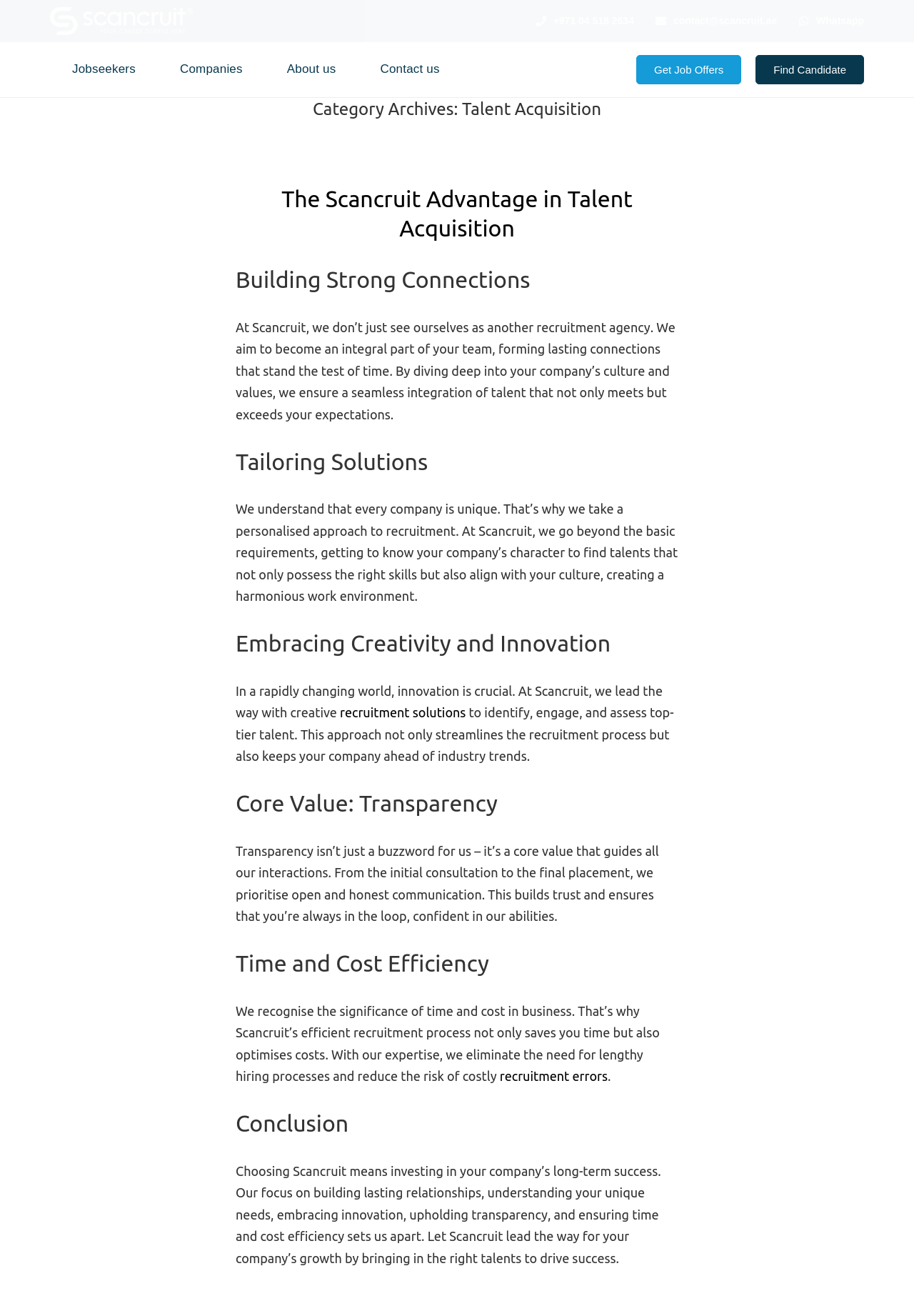Please specify the bounding box coordinates of the area that should be clicked to accomplish the following instruction: "Click on Get Job Offers". The coordinates should consist of four float numbers between 0 and 1, i.e., [left, top, right, bottom].

[0.696, 0.042, 0.811, 0.064]